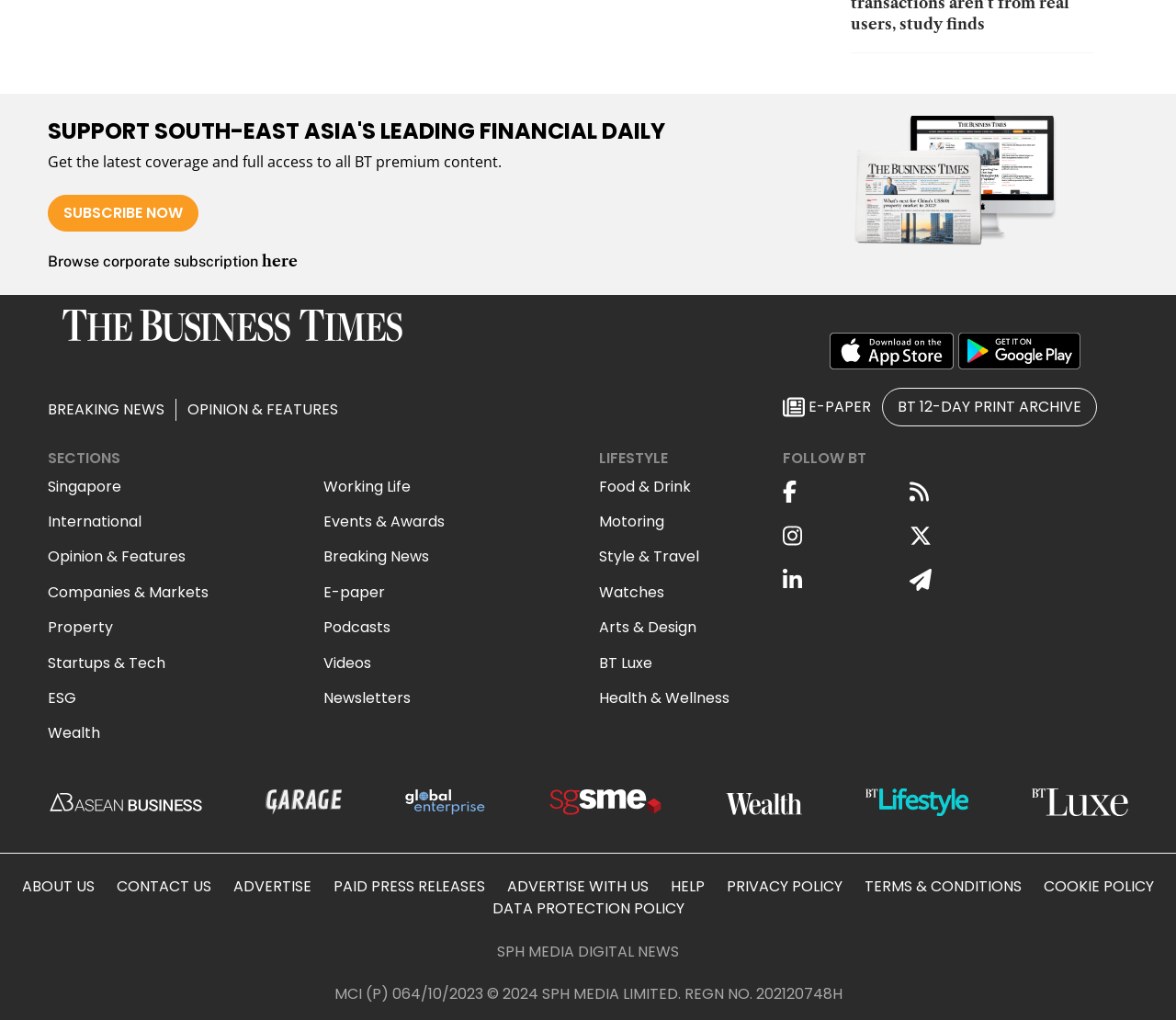Locate the bounding box coordinates of the segment that needs to be clicked to meet this instruction: "Read breaking news".

[0.041, 0.391, 0.15, 0.413]